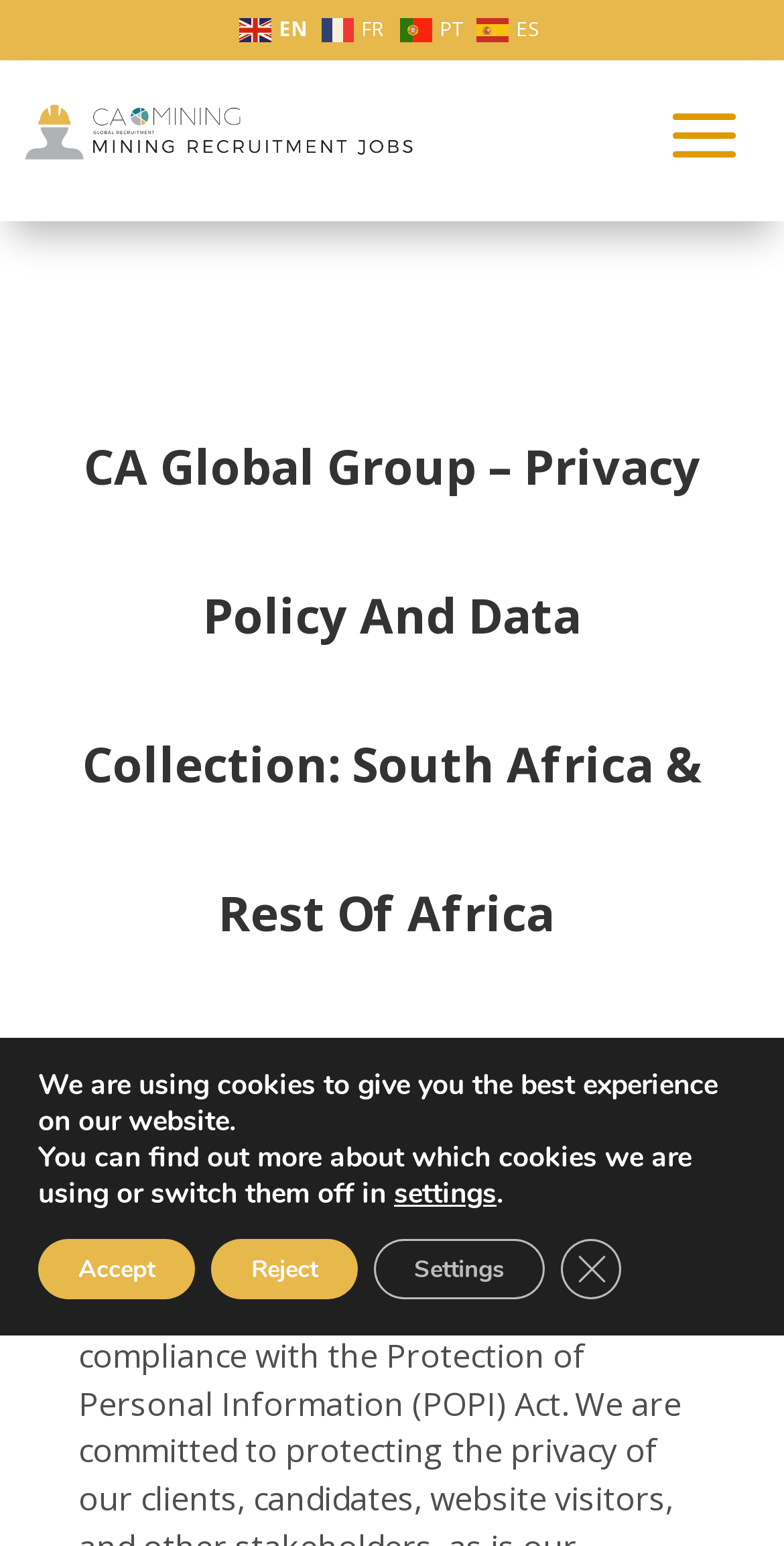Locate the bounding box coordinates of the area to click to fulfill this instruction: "read privacy policy". The bounding box should be presented as four float numbers between 0 and 1, in the order [left, top, right, bottom].

[0.1, 0.247, 0.9, 0.645]